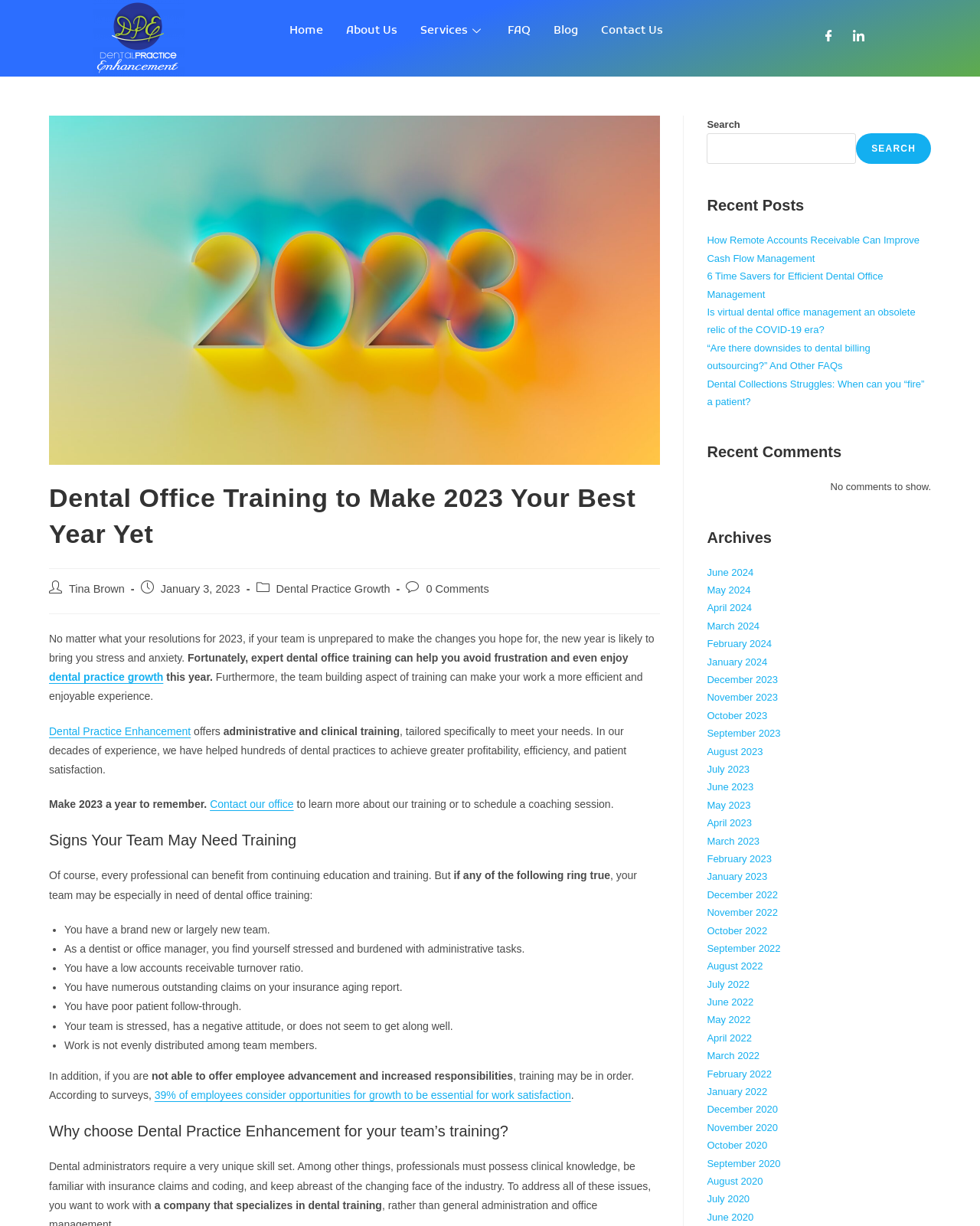Can you identify the bounding box coordinates of the clickable region needed to carry out this instruction: 'Read the 'Dental Office Training to Make 2023 Your Best Year Yet' article'? The coordinates should be four float numbers within the range of 0 to 1, stated as [left, top, right, bottom].

[0.05, 0.392, 0.674, 0.464]